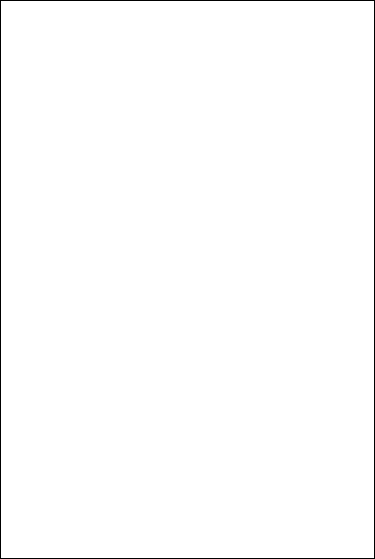Describe the scene depicted in the image with great detail.

The image displays a blank white canvas, providing a serene and uncluttered visual space. This simplicity allows for various interpretations, suggesting a moment of calm or a starting point for creativity. It's an ideal backdrop for artistic expression or minimalist design, encouraging viewers to envision their own ideas and narratives. The overall composition emphasizes openness and potential, inviting exploration and imagination.